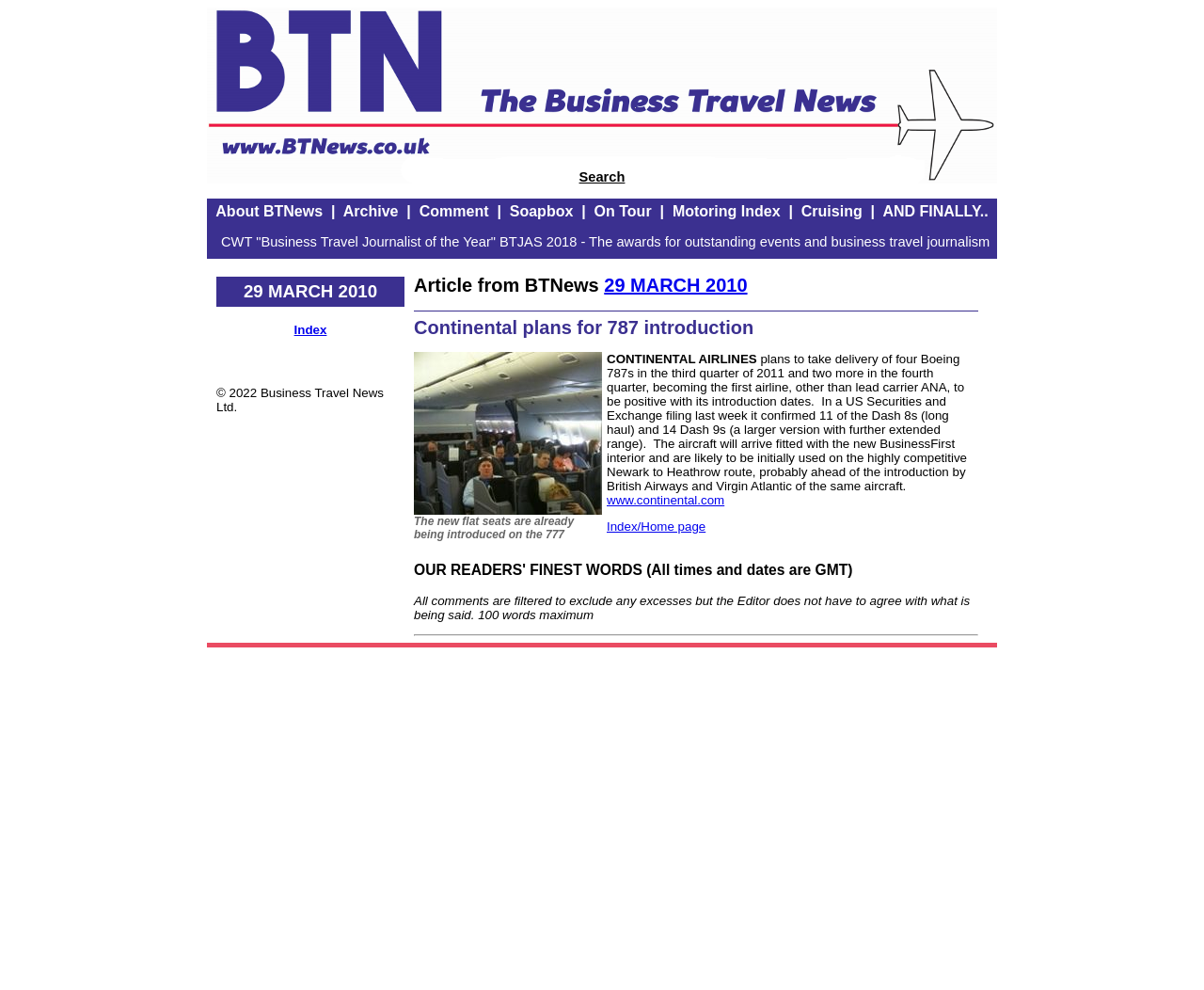What is the maximum number of words allowed for comments?
Based on the image, give a concise answer in the form of a single word or short phrase.

100